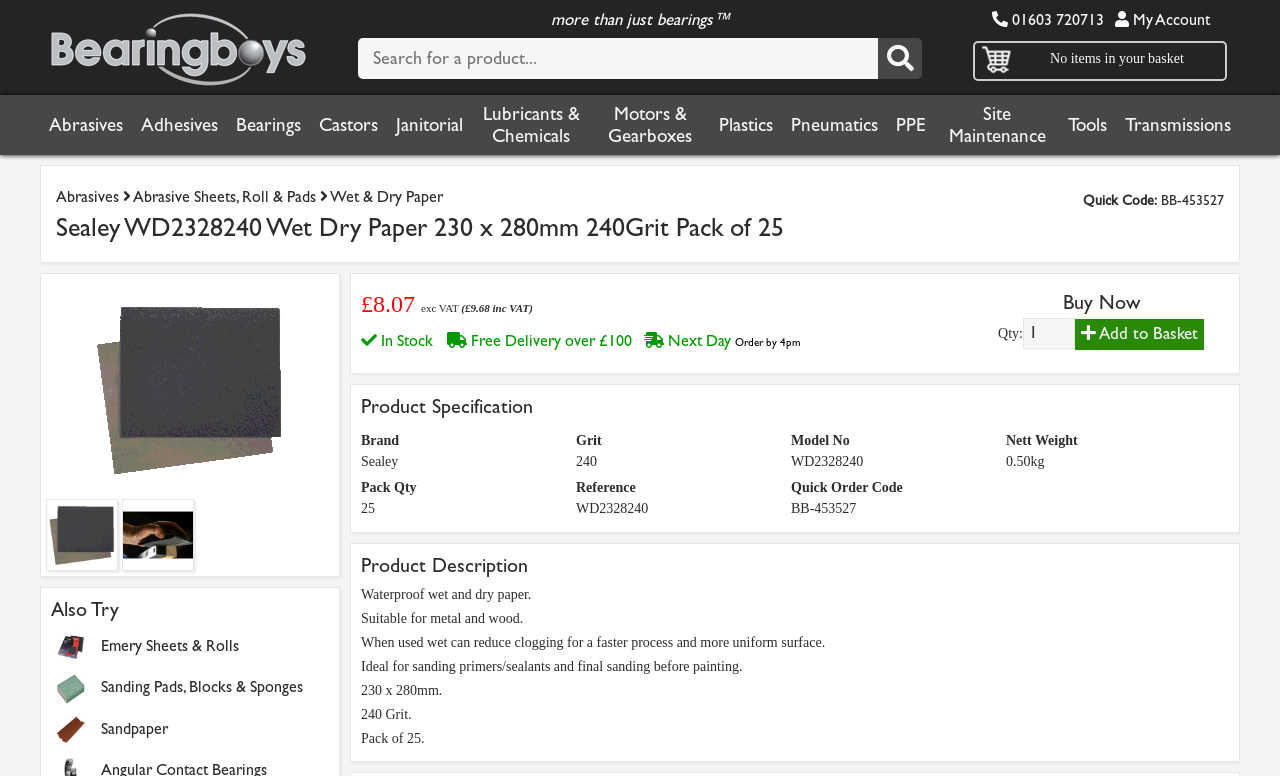Describe all visible elements and their arrangement on the webpage.

This webpage is an e-commerce product page for Sealey WD2328240 Wet Dry Paper. At the top, there is a logo of BearingBoys, a search bar, and a navigation menu with links to various categories such as Abrasives, Adhesives, and Bearings. 

Below the navigation menu, there is a heading that reads "Abrasives Abrasive Sheets, Roll & Pads Wet & Dry Paper" with links to related categories. The product title "Sealey WD2328240 Wet Dry Paper 230 x 280mm 240Grit Pack of 25" is displayed prominently, accompanied by an image of the product.

On the right side of the product image, there is a section displaying the product price, £8.07, with an option to add the product to the basket. Below this section, there are details about the product's availability, including "In Stock" and "Free Delivery over £100" with an option to order by 4 pm for next-day delivery.

Further down the page, there is a section titled "Product Specification" that lists the product's brand, grit, model number, nett weight, pack quantity, reference, and quick order code. 

Additionally, there are three rows of "Also Try" recommendations with images and links to related products, such as Emery Sheets & Rolls, Sanding Pads, Blocks & Sponges, and Sandpaper.